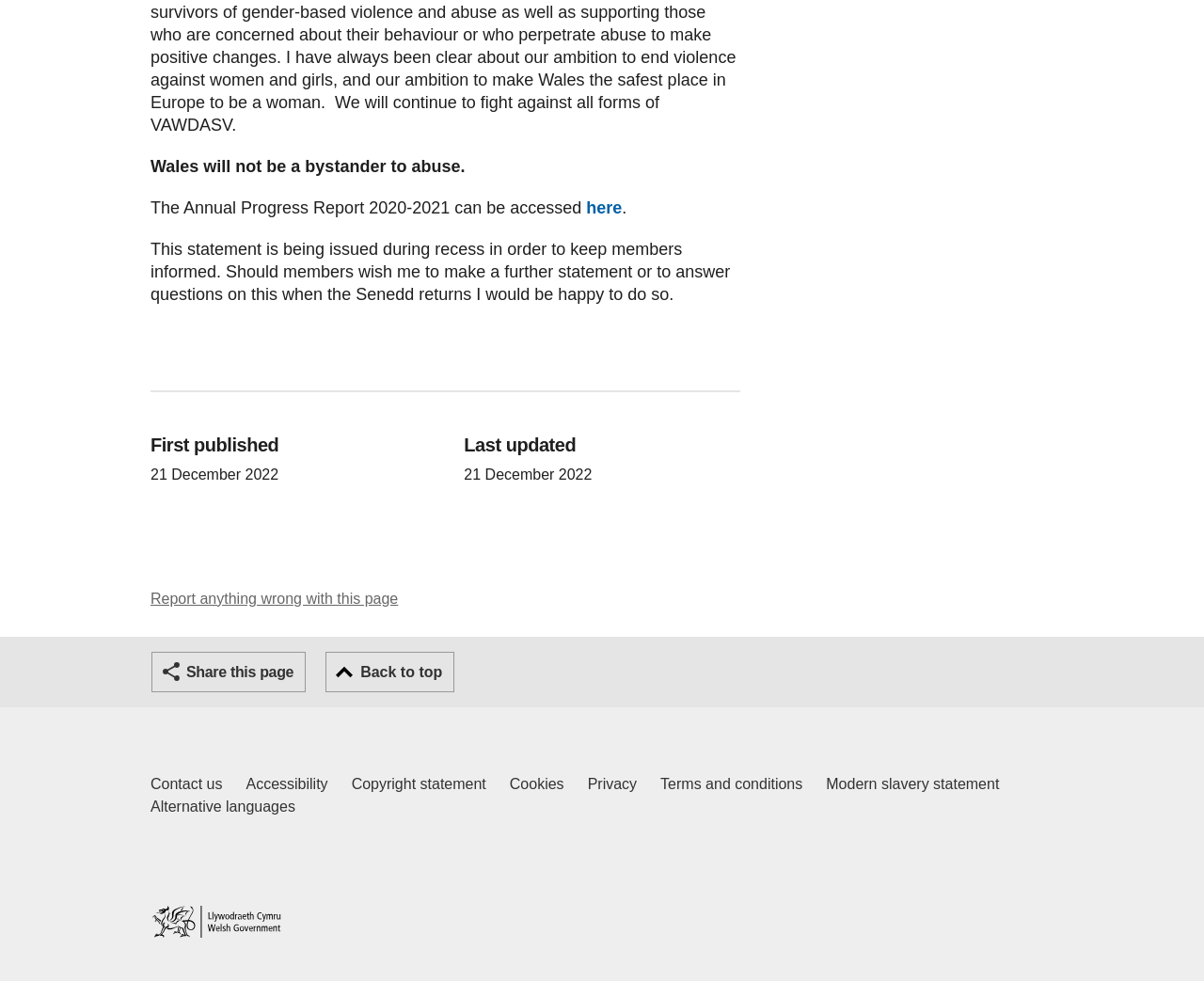Provide your answer in a single word or phrase: 
When was the report published?

21 December 2022